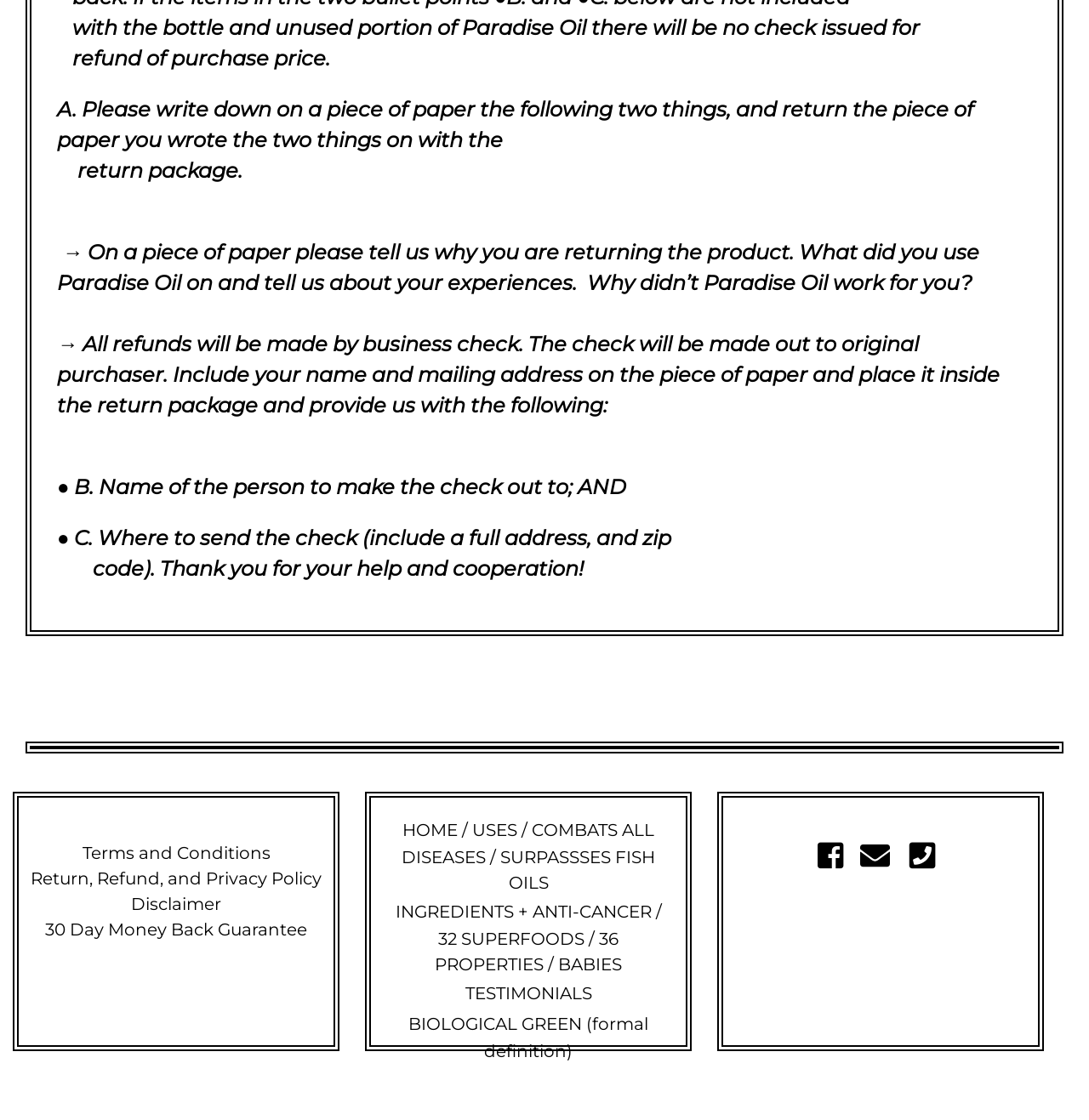Locate the bounding box coordinates of the UI element described by: "BIOLOGICAL GREEN (formal definition)". The bounding box coordinates should consist of four float numbers between 0 and 1, i.e., [left, top, right, bottom].

[0.375, 0.905, 0.595, 0.948]